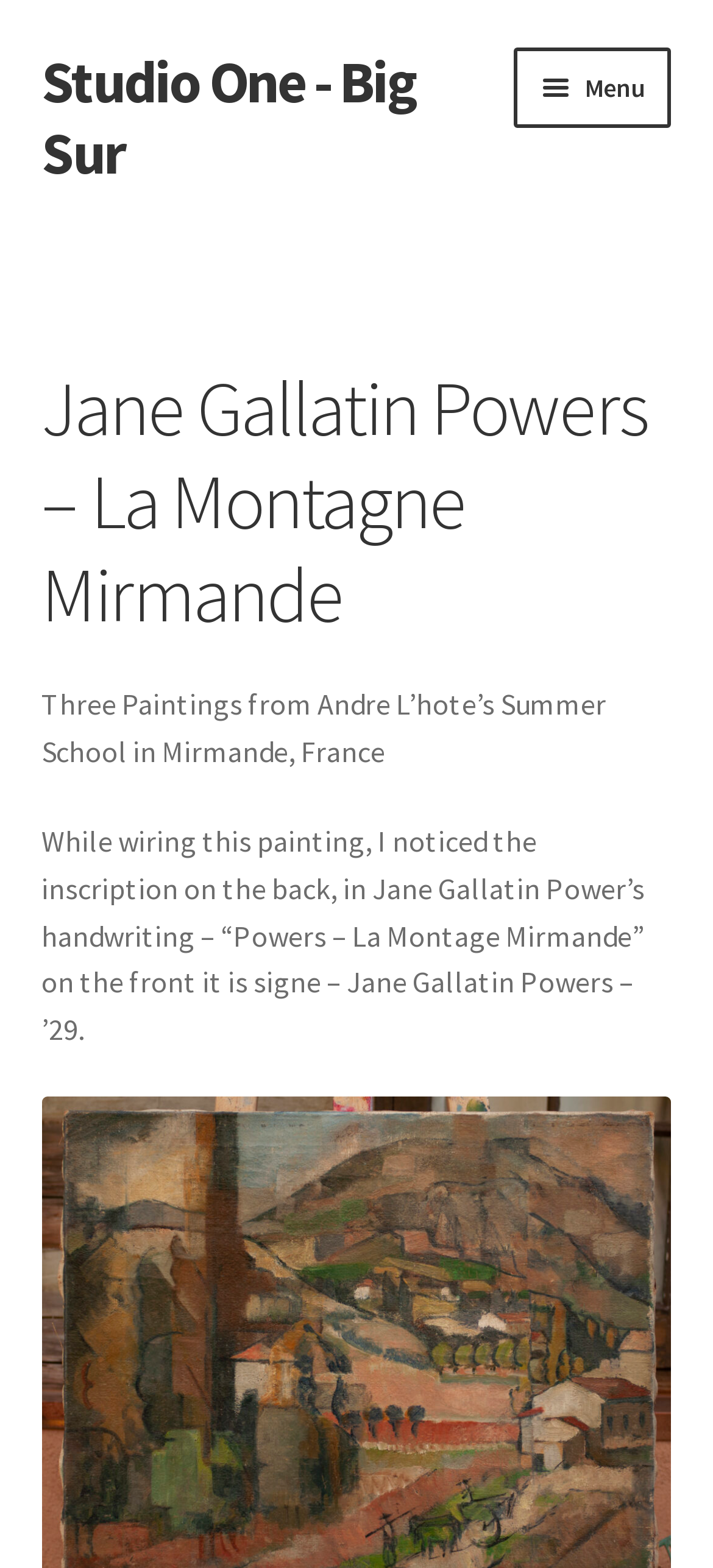Give a detailed account of the webpage, highlighting key information.

The webpage is about Jane Gallatin Powers, an artist, and her work, specifically three paintings from Andre L'hote's Summer School in Mirmande, France. At the top left of the page, there are two links, "Skip to navigation" and "Skip to content", which are positioned closely together. Below these links, there is a prominent link "Studio One - Big Sur" that spans almost the entire width of the page.

To the right of the "Studio One - Big Sur" link, there is a navigation menu labeled "Primary Navigation" that takes up most of the width of the page. Within this menu, there is a button labeled "Menu" that, when expanded, controls the site navigation. Below the navigation menu, there are two links, "Join Us at Rancho la Puerta!" and "Who We Are!", which are stacked vertically.

Below the links, there is a header section that contains the title "Jane Gallatin Powers – La Montagne Mirmande" in a large font size. This title is followed by two blocks of text that describe the paintings. The first block of text explains that the paintings are from Andre L'hote's Summer School in Mirmande, France, while the second block of text provides more details about the paintings, including an inscription on the back of one of the paintings written by Jane Gallatin Powers herself.